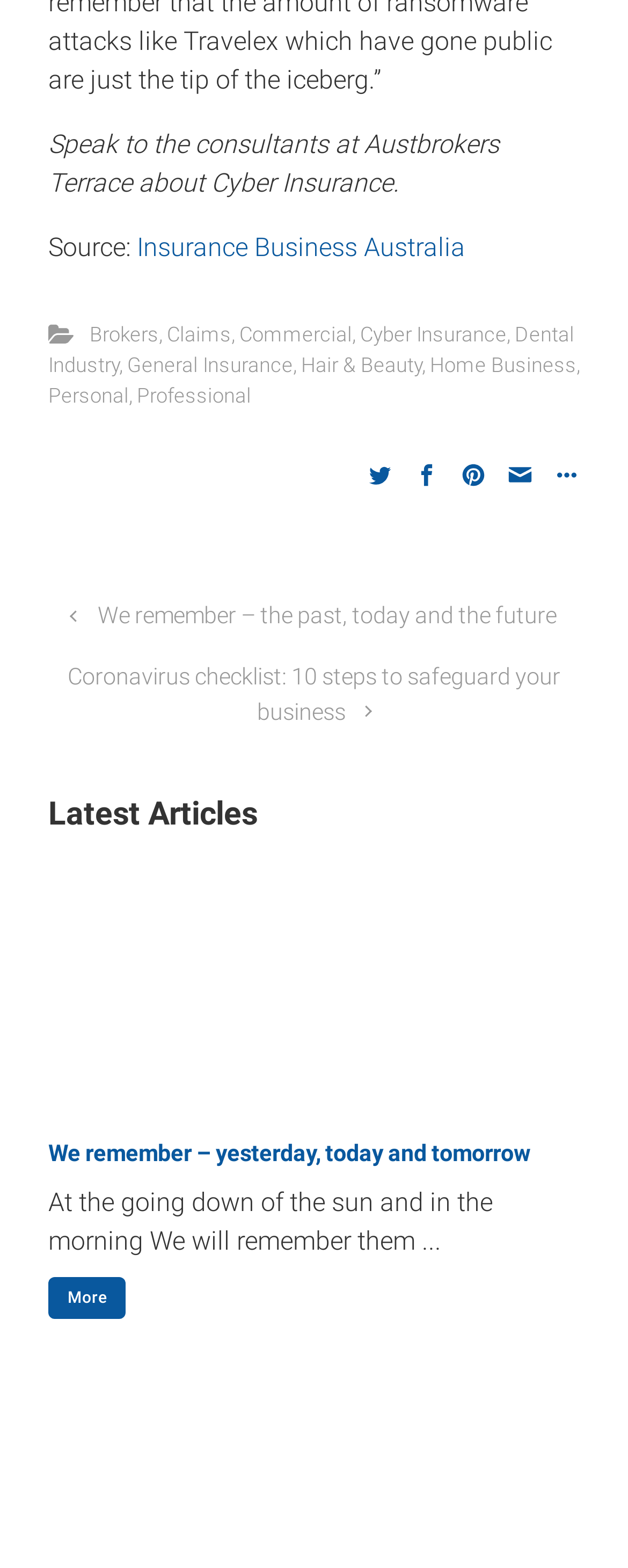Identify the bounding box coordinates of the area that should be clicked in order to complete the given instruction: "View more articles". The bounding box coordinates should be four float numbers between 0 and 1, i.e., [left, top, right, bottom].

[0.077, 0.815, 0.2, 0.842]